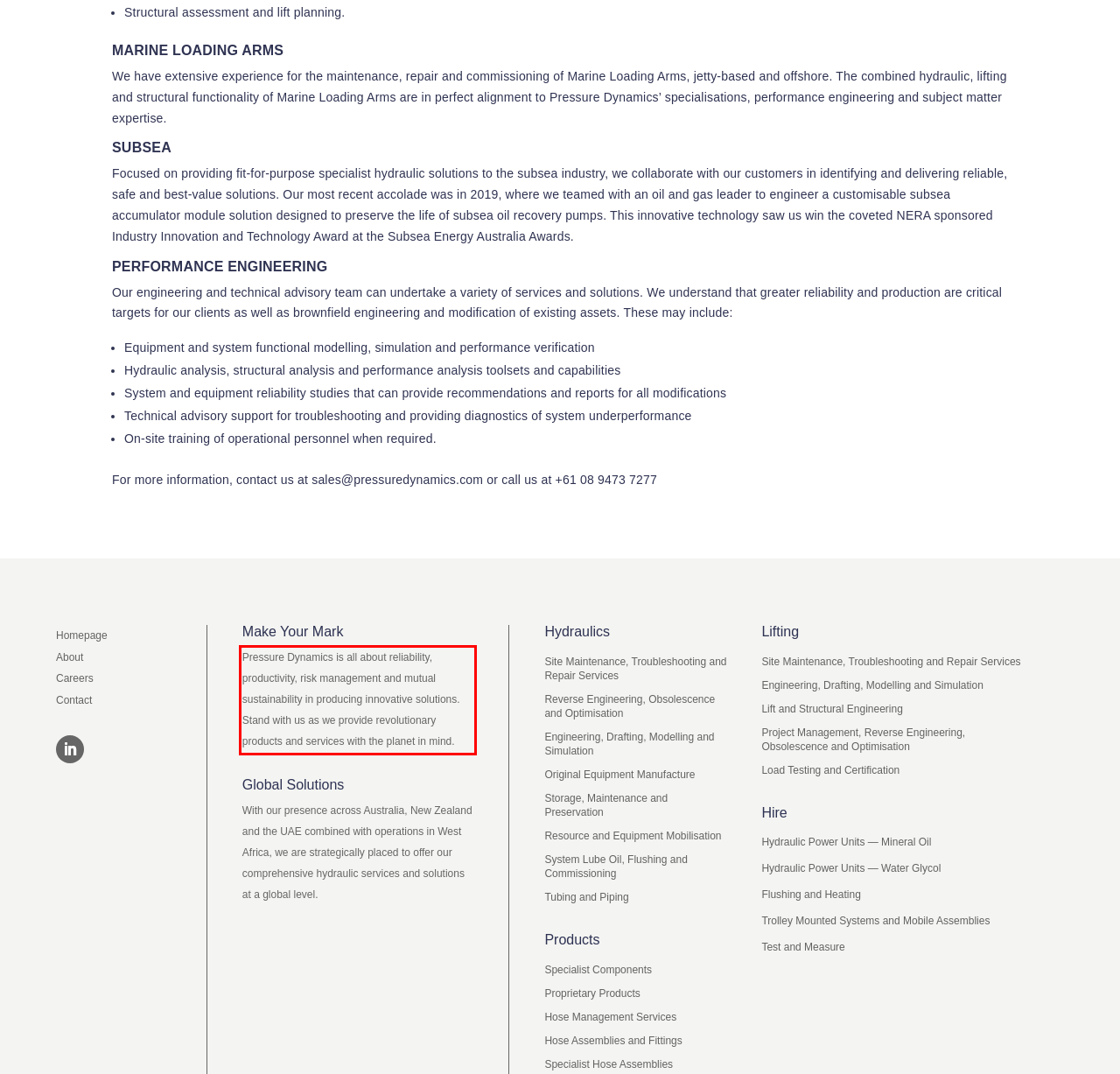Given a screenshot of a webpage, identify the red bounding box and perform OCR to recognize the text within that box.

Pressure Dynamics is all about reliability, productivity, risk management and mutual sustainability in producing innovative solutions. Stand with us as we provide revolutionary products and services with the planet in mind.